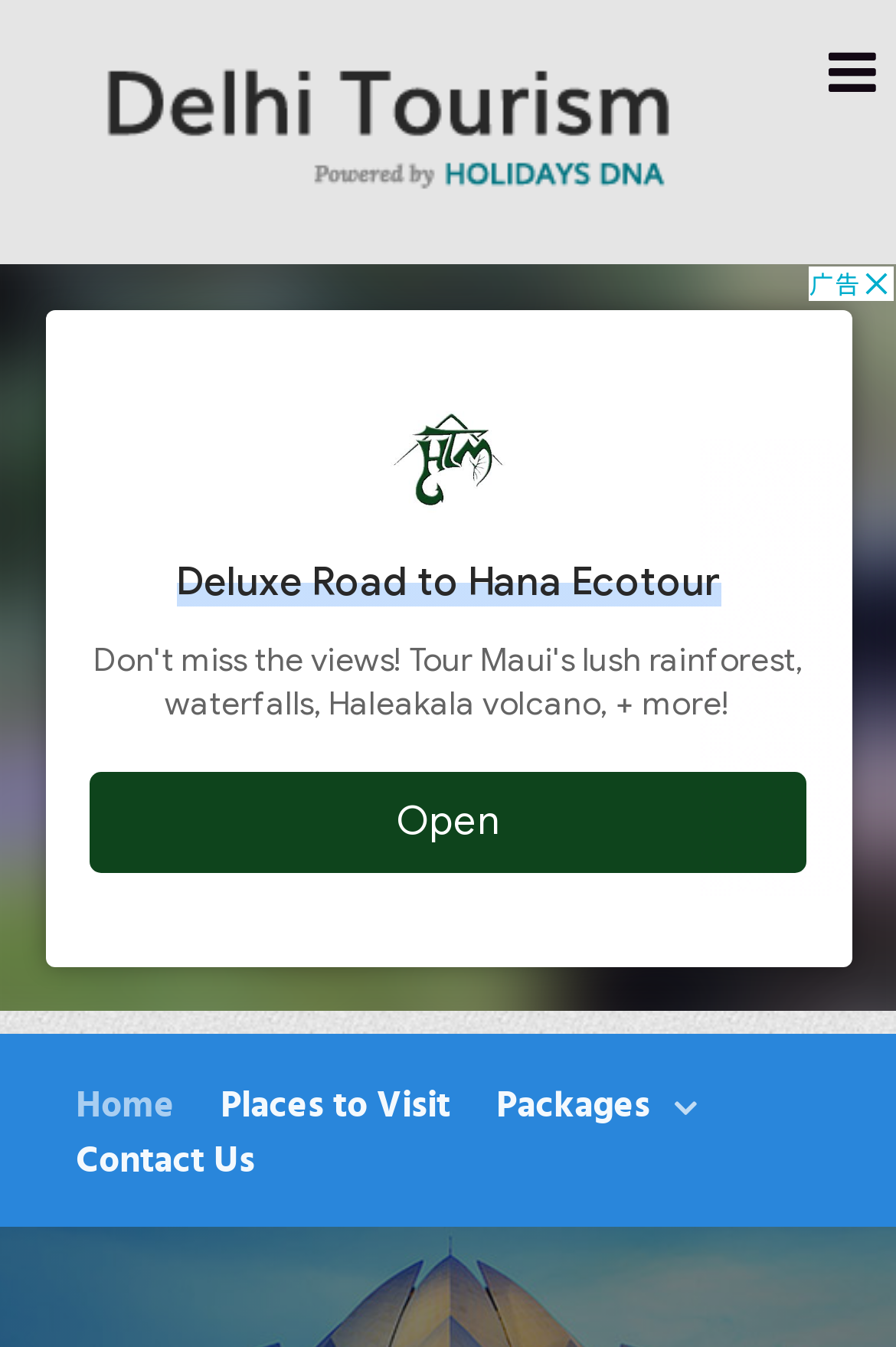Using the given description, provide the bounding box coordinates formatted as (top-left x, top-left y, bottom-right x, bottom-right y), with all values being floating point numbers between 0 and 1. Description: aria-label="Delhi Tourism" title="Delhi Tourism"

[0.064, 0.069, 0.782, 0.122]